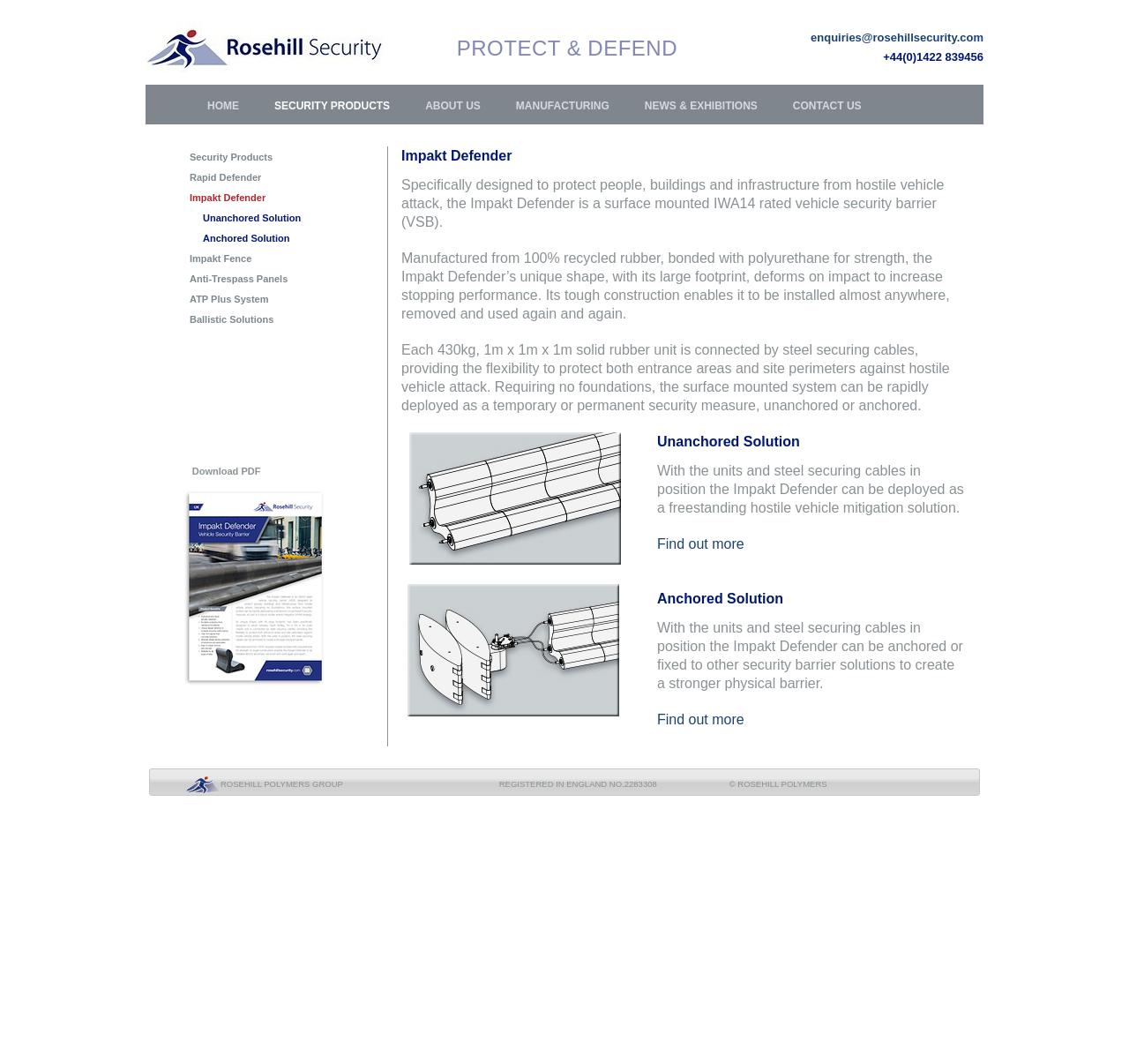Determine the bounding box coordinates for the clickable element required to fulfill the instruction: "Click on the 'Download PDF' link". Provide the coordinates as four float numbers between 0 and 1, i.e., [left, top, right, bottom].

[0.17, 0.438, 0.231, 0.447]